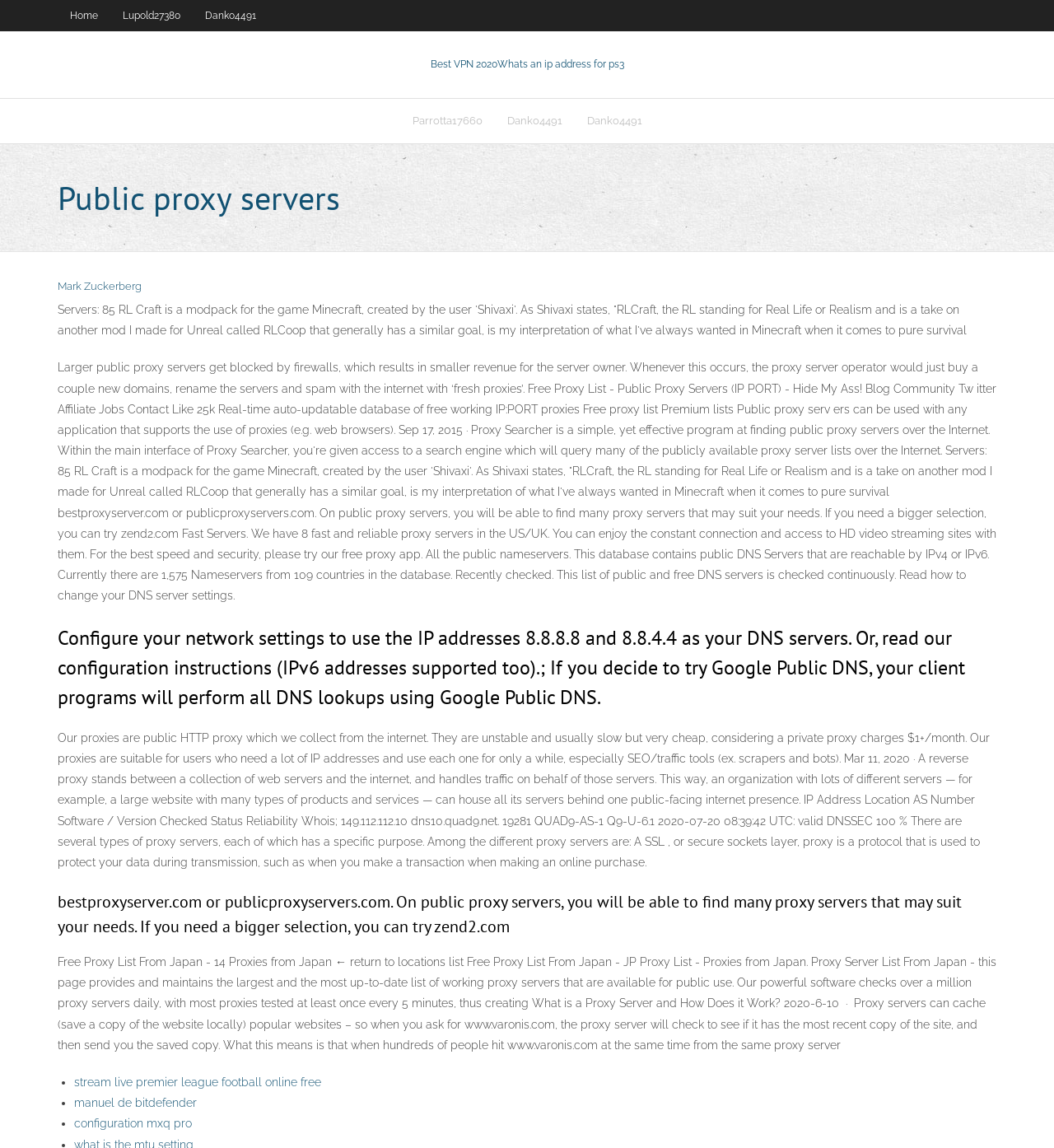Please identify the bounding box coordinates of the element I need to click to follow this instruction: "Click on the 'Best VPN 2020' link".

[0.408, 0.051, 0.592, 0.061]